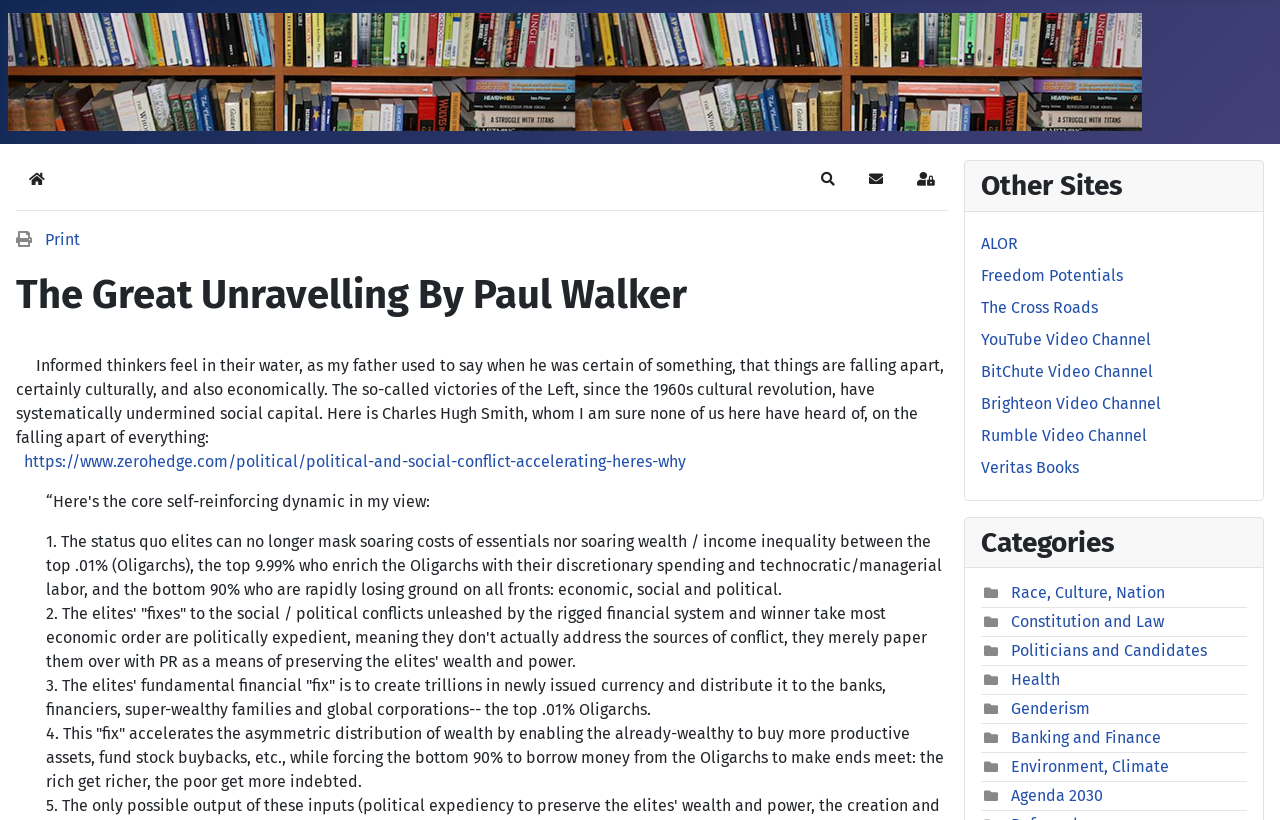How many links are under the 'Other Sites' heading? Examine the screenshot and reply using just one word or a brief phrase.

8